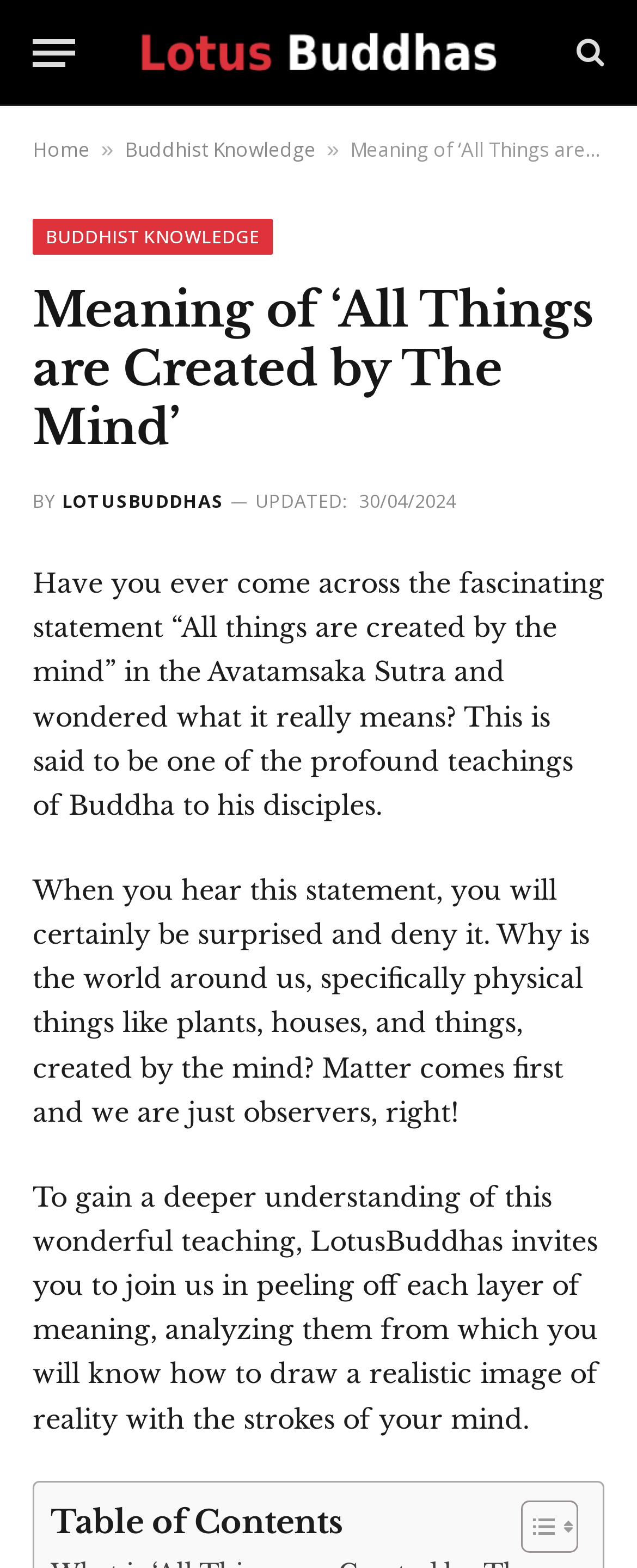Find the bounding box coordinates for the element that must be clicked to complete the instruction: "Visit the 'LotusBuddhas' website". The coordinates should be four float numbers between 0 and 1, indicated as [left, top, right, bottom].

[0.21, 0.0, 0.79, 0.068]